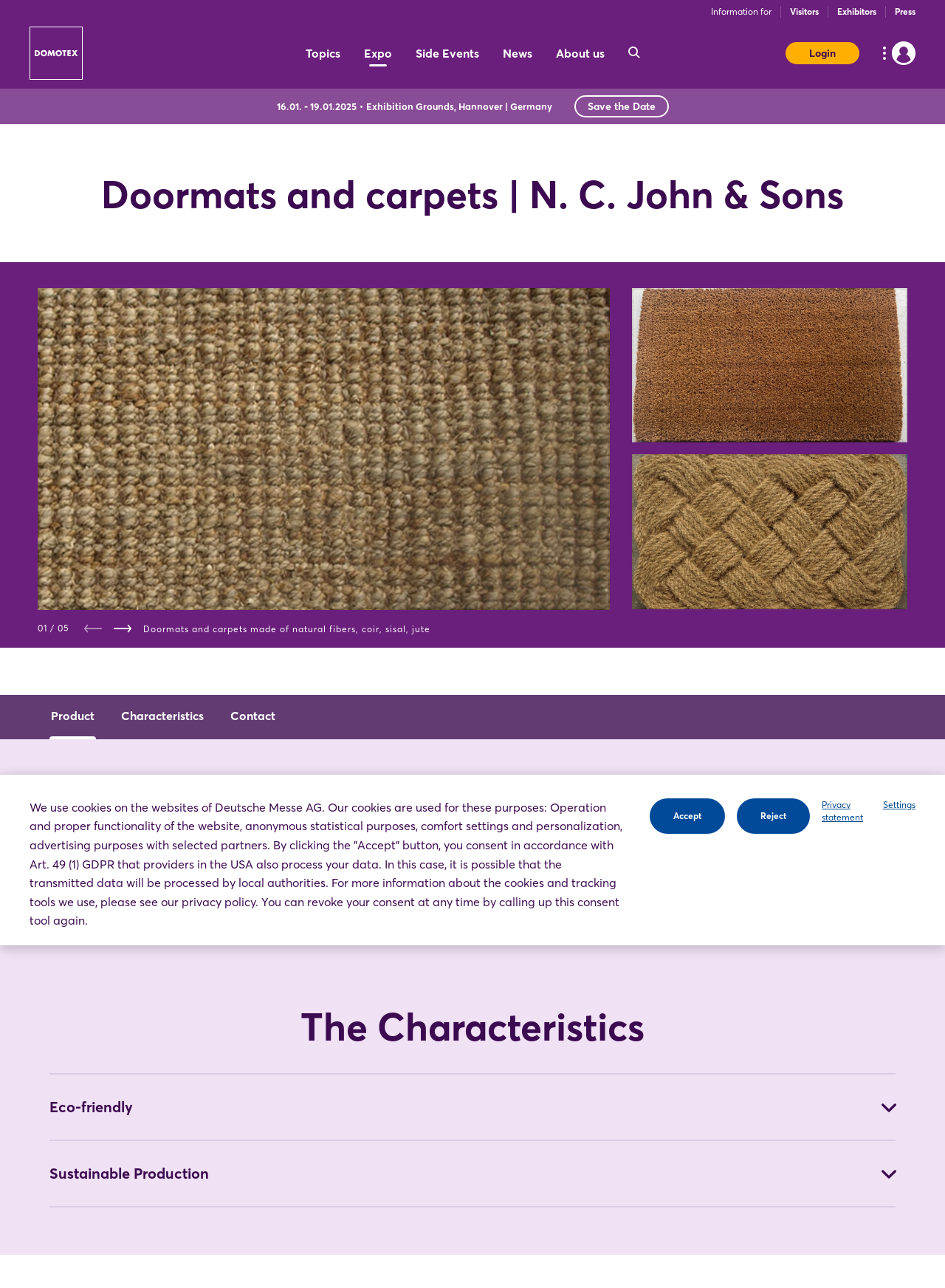Please locate the bounding box coordinates of the element that needs to be clicked to achieve the following instruction: "Click on the 'Login' link". The coordinates should be four float numbers between 0 and 1, i.e., [left, top, right, bottom].

[0.831, 0.033, 0.909, 0.05]